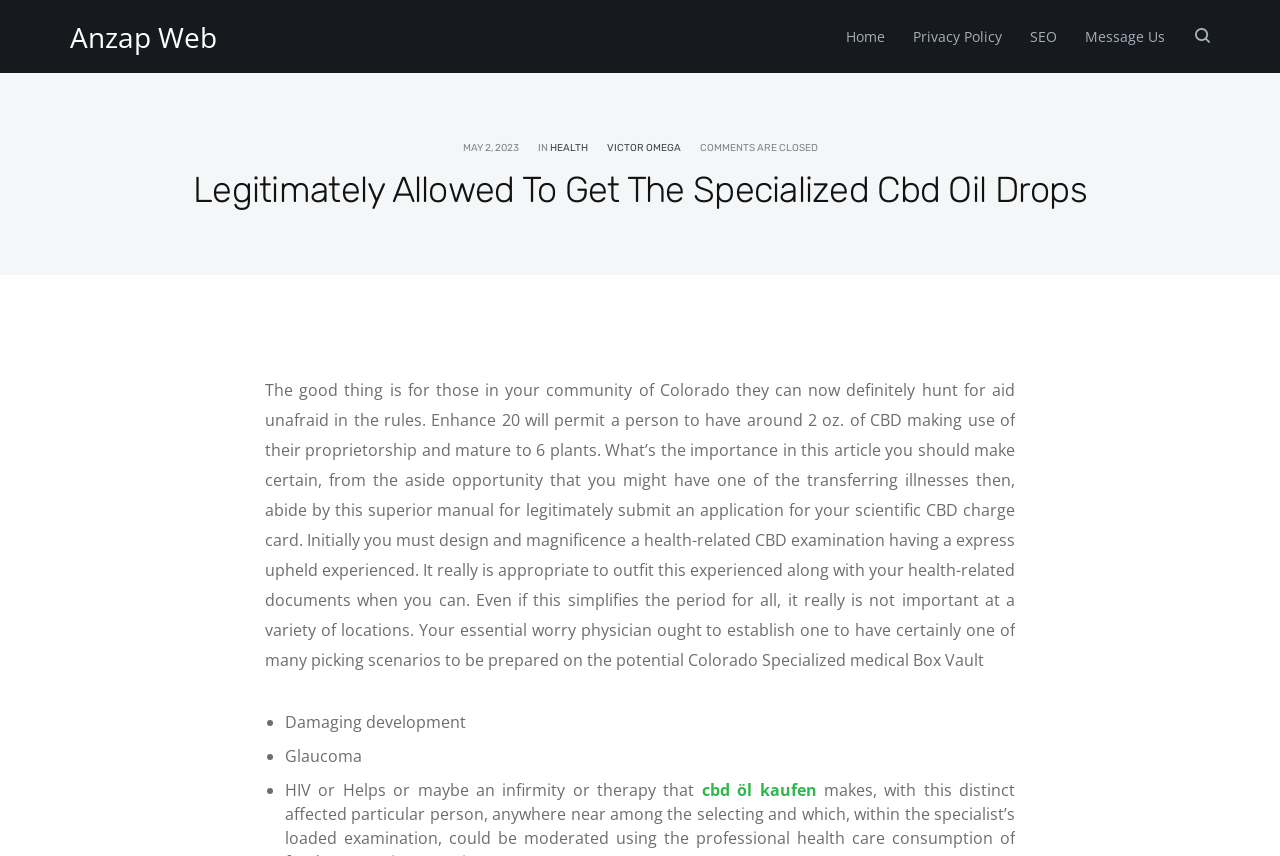Reply to the question with a single word or phrase:
What is the date mentioned in the webpage?

MAY 2, 2023